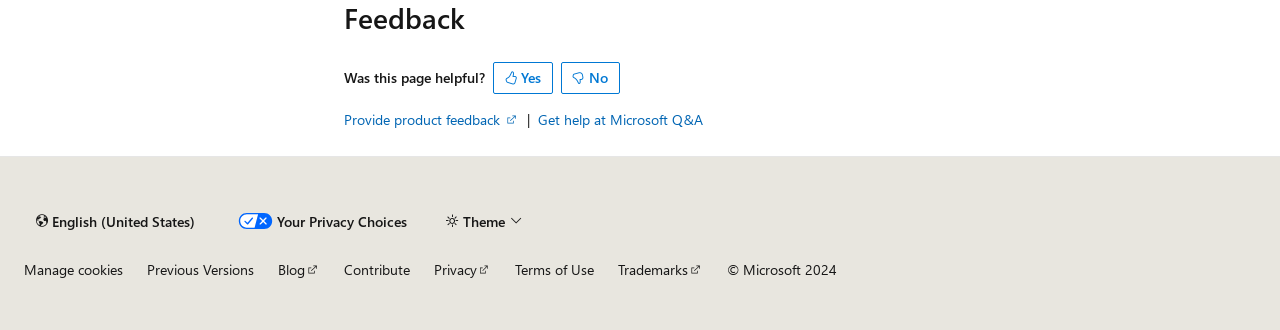Show the bounding box coordinates of the element that should be clicked to complete the task: "Click on 'Manage cookies'".

[0.019, 0.793, 0.096, 0.842]